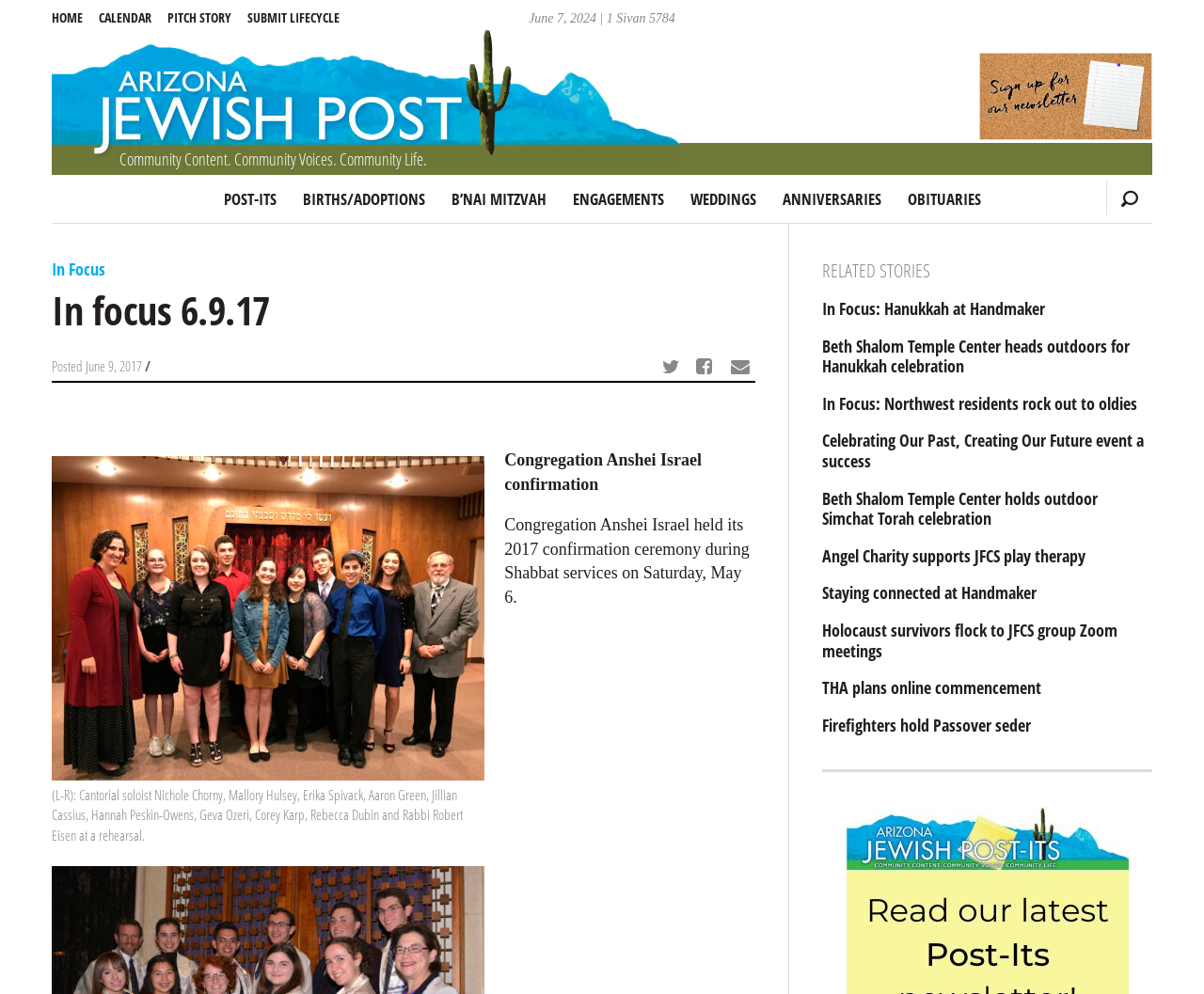Provide an in-depth caption for the contents of the webpage.

This webpage is about the AZ Jewish Post, a community-focused online publication. At the top, there is a date displayed, "June 7, 2024 | 1 Sivan 5784", followed by a link to the community content section, which includes a heading "Community Content. Community Voices. Community Life." and an image of the AZ Jewish Post logo.

Below this, there are several links to different sections of the website, including "POST-ITS", "BIRTHS/ADOPTIONS", "B’NAI MITZVAH", "ENGAGEMENTS", "WEDDINGS", "ANNIVERSARIES", and "OBITUARIES". These links are arranged horizontally across the page.

On the left side of the page, there are more links to other sections of the website, including "HOME", "CALENDAR", "PITCH STORY", and "SUBMIT LIFECYCLE". 

The main content of the page is focused on an article titled "In Focus 6.9.17". This article has a heading and a subheading, and includes a figure with a caption describing a confirmation ceremony at Congregation Anshei Israel. The article also includes several paragraphs of text describing the event.

To the right of the article, there is a section titled "RELATED STORIES", which includes links to several other articles, including "In Focus: Hanukkah at Handmaker", "Beth Shalom Temple Center heads outdoors for Hanukkah celebration", and several others. These links are arranged vertically down the page.

At the bottom of the page, there is a horizontal separator line.